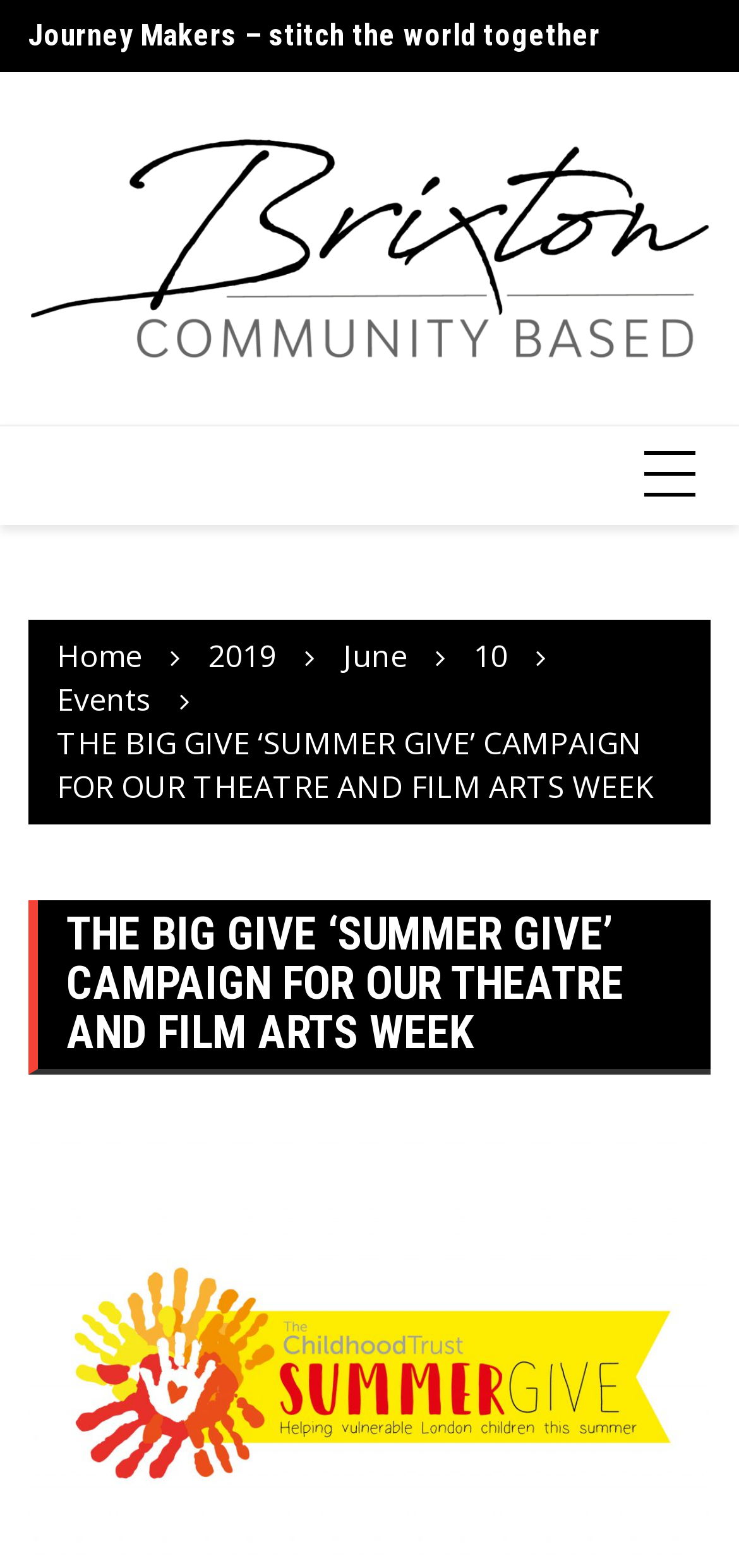Describe in detail what you see on the webpage.

The webpage is about Brixton Community Based, specifically highlighting the "THE BIG GIVE 'SUMMER GIVE' CAMPAIGN FOR OUR THEATRE AND FILM ARTS WEEK". At the top-left corner, there is a logo of Brixton Community Based, which is also a link. 

Below the logo, there is a heading that reads "Journey Makers – stitch the world together", which is also a link. To the right of the logo, there is a navigation menu with links to "Home", "2019", "June", "10", and "Events". 

Further down, there is a prominent heading that reads "THE BIG GIVE ‘SUMMER GIVE’ CAMPAIGN FOR OUR THEATRE AND FILM ARTS WEEK", which is also a link. This heading takes up most of the width of the page.